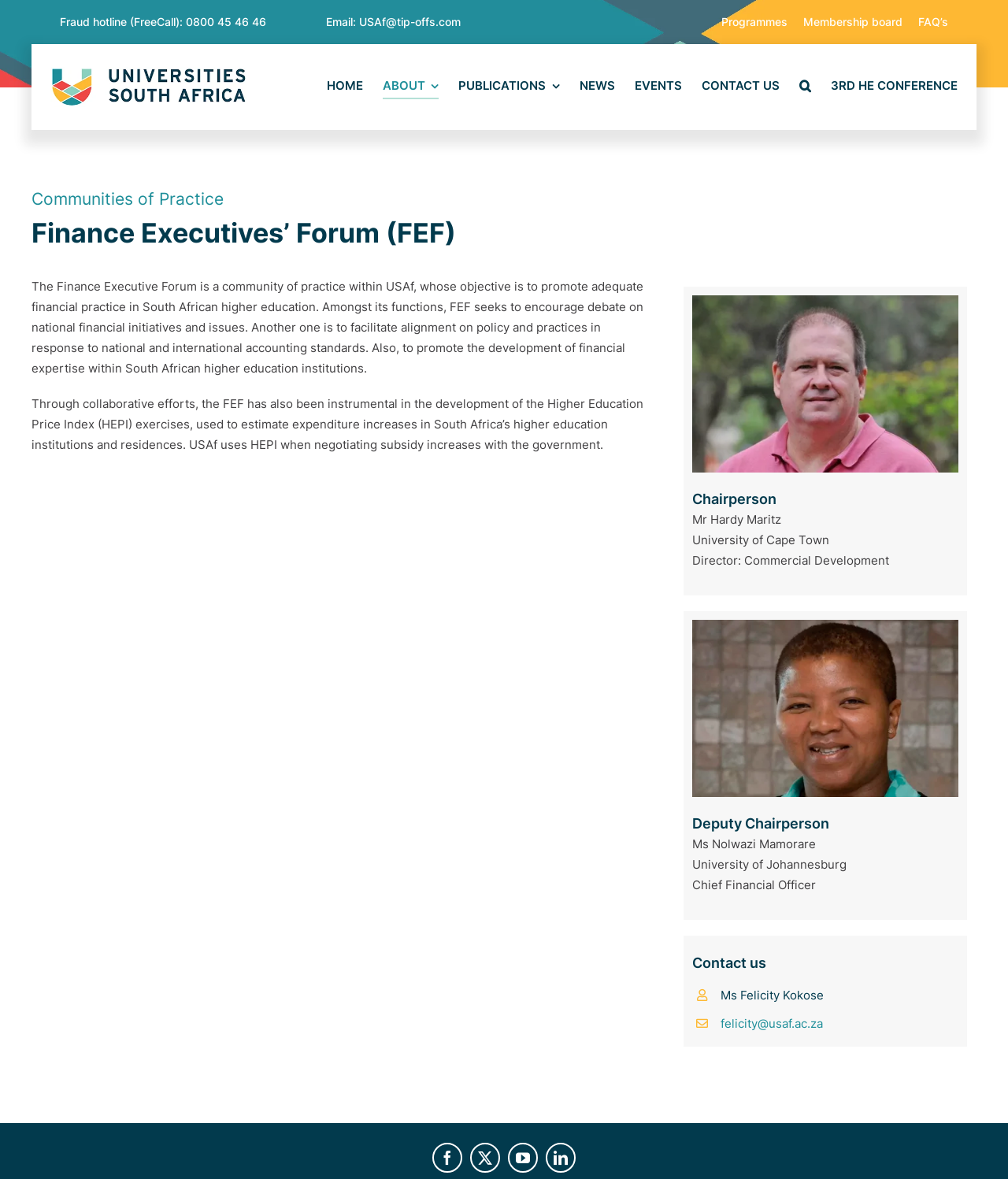What is the name of the index used to estimate expenditure increases in South African higher education institutions?
Examine the image and provide an in-depth answer to the question.

The Higher Education Price Index (HEPI) is used to estimate expenditure increases in South African higher education institutions and residences, as mentioned in the webpage content.